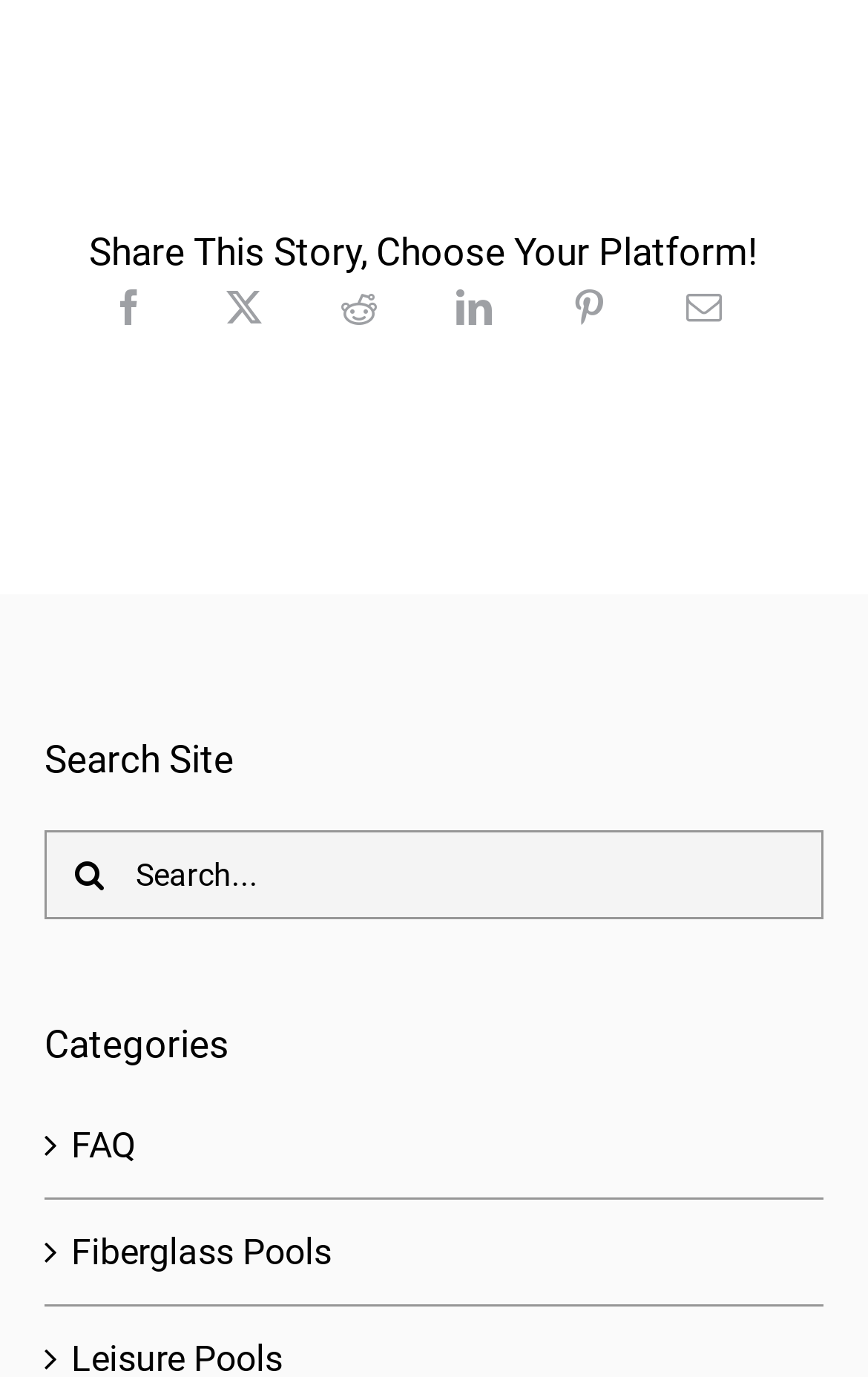Find the bounding box coordinates of the clickable area that will achieve the following instruction: "Search".

[0.051, 0.602, 0.154, 0.667]